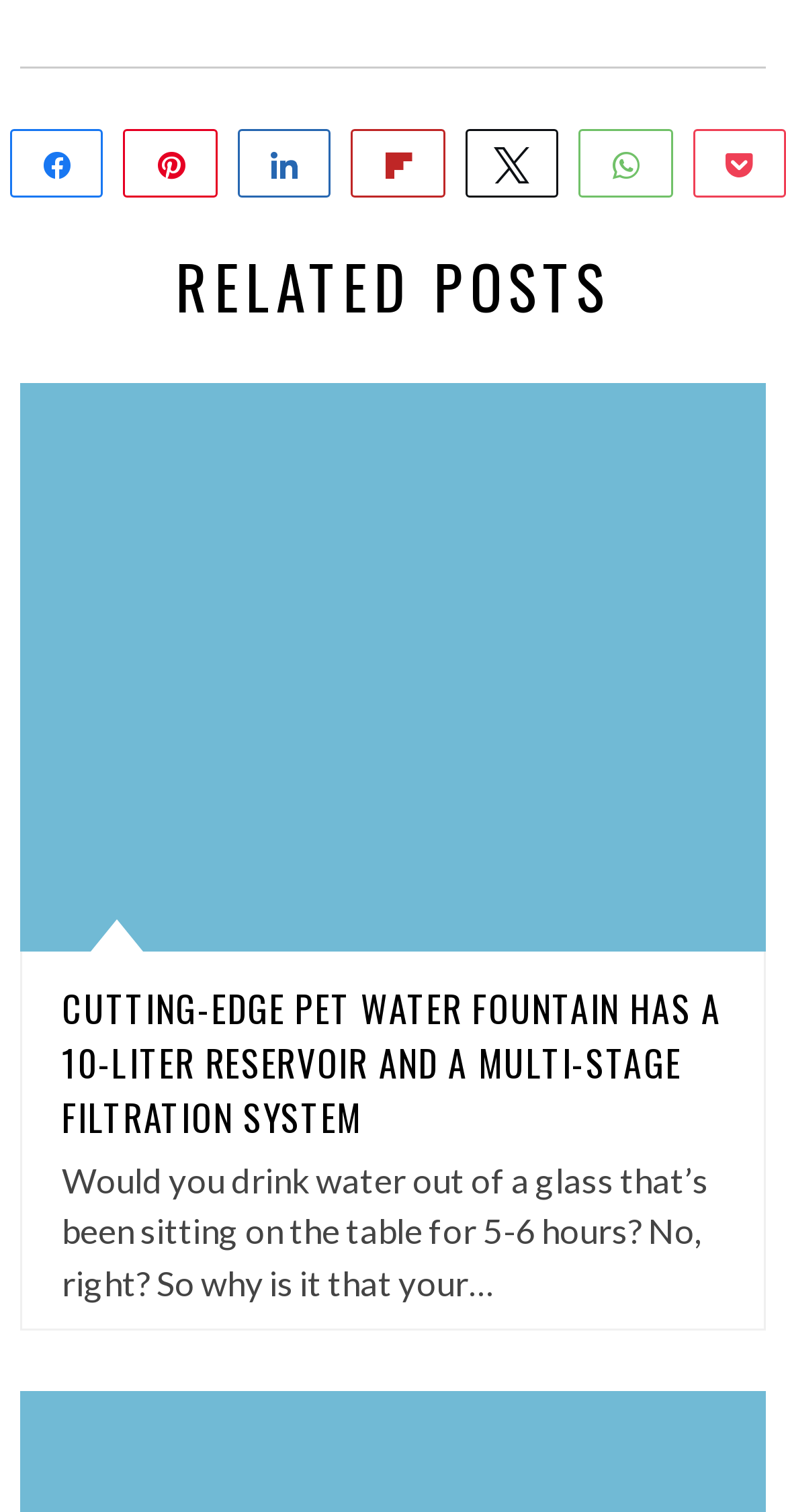What is the topic of the related posts section? Please answer the question using a single word or phrase based on the image.

RELATED POSTS